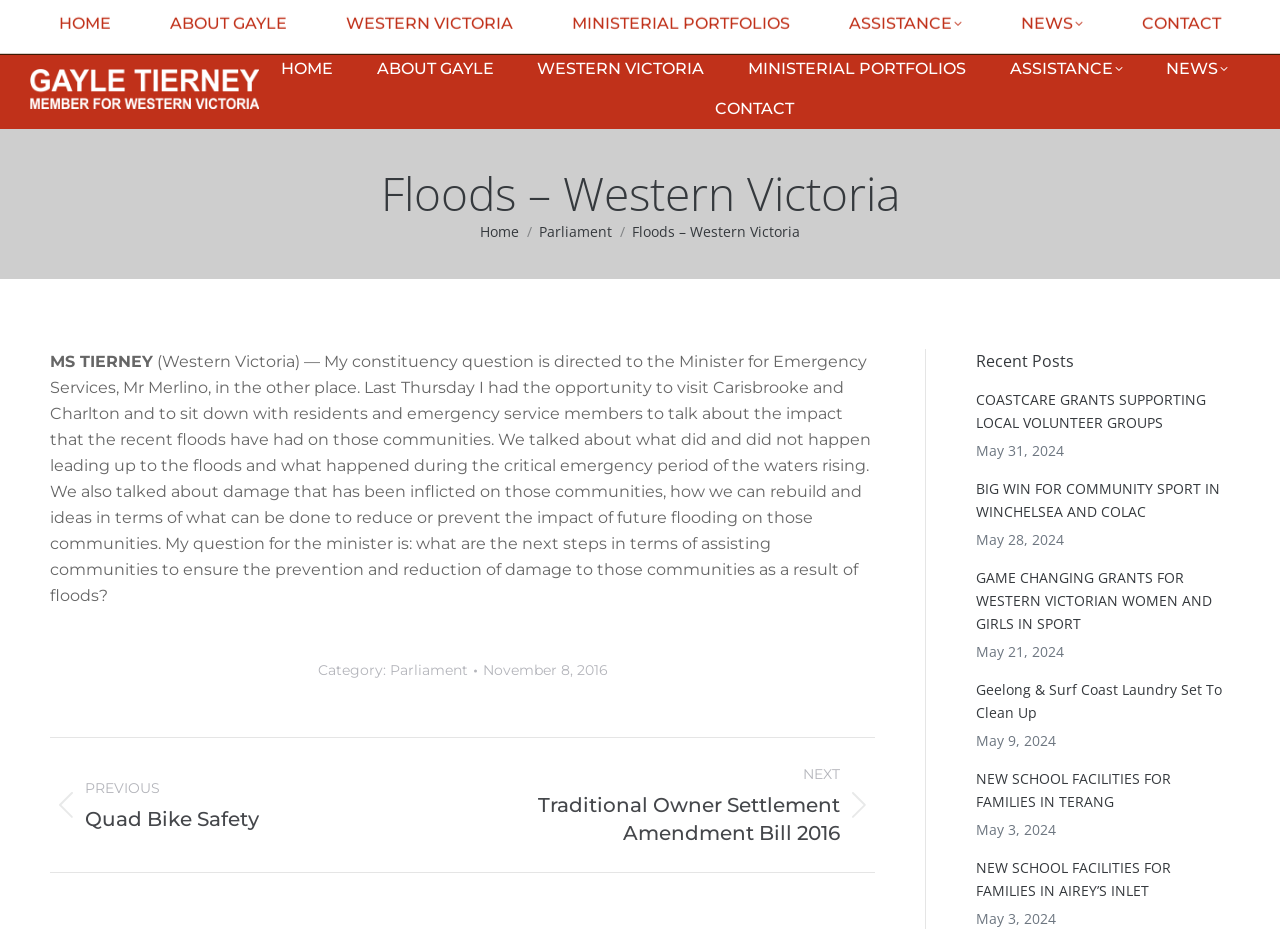Please determine the bounding box coordinates of the area that needs to be clicked to complete this task: 'Visit Gayle Tierney's Facebook page'. The coordinates must be four float numbers between 0 and 1, formatted as [left, top, right, bottom].

[0.023, 0.012, 0.044, 0.04]